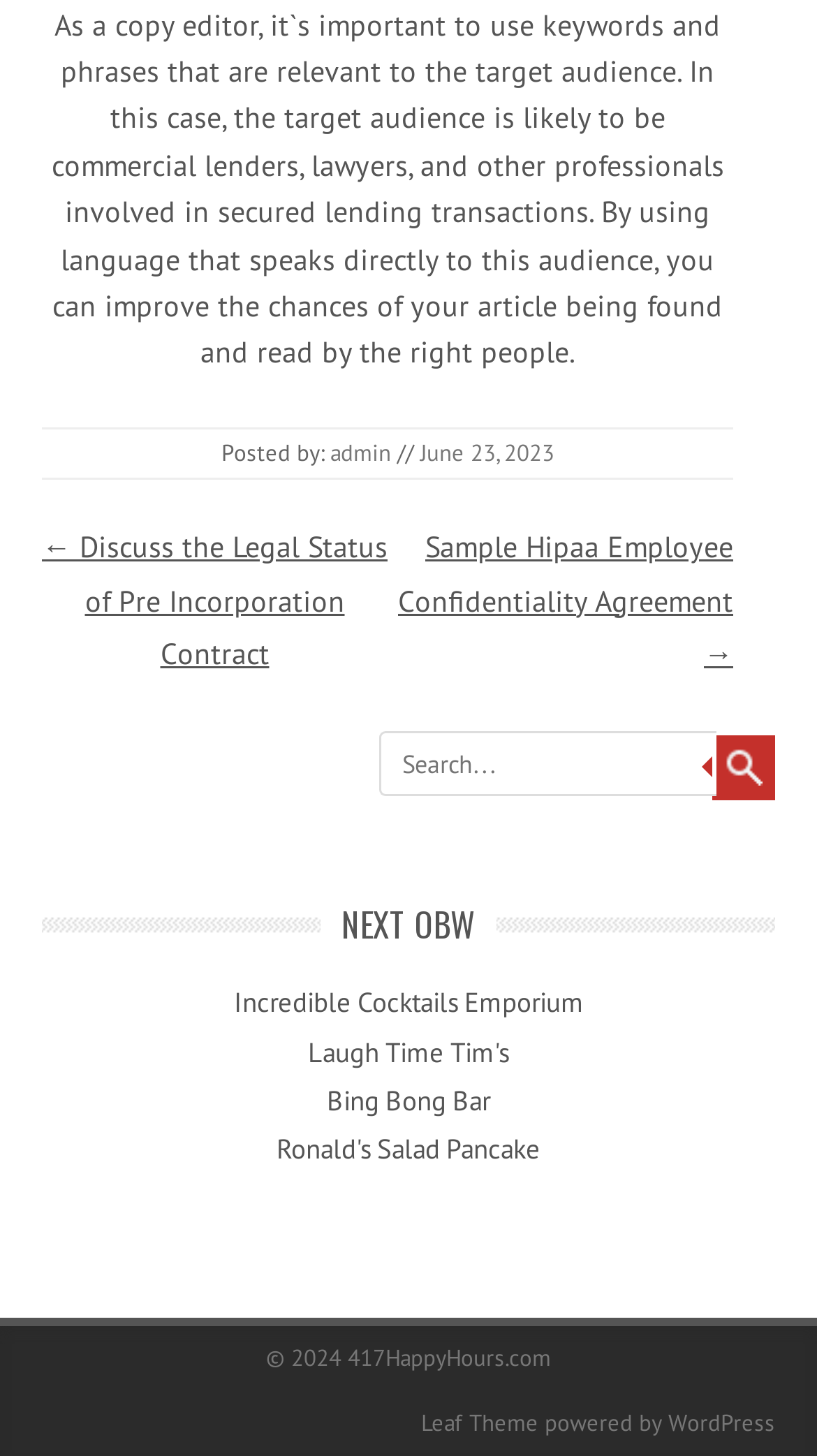Provide the bounding box coordinates of the HTML element described as: "Leaf Theme". The bounding box coordinates should be four float numbers between 0 and 1, i.e., [left, top, right, bottom].

[0.515, 0.967, 0.659, 0.987]